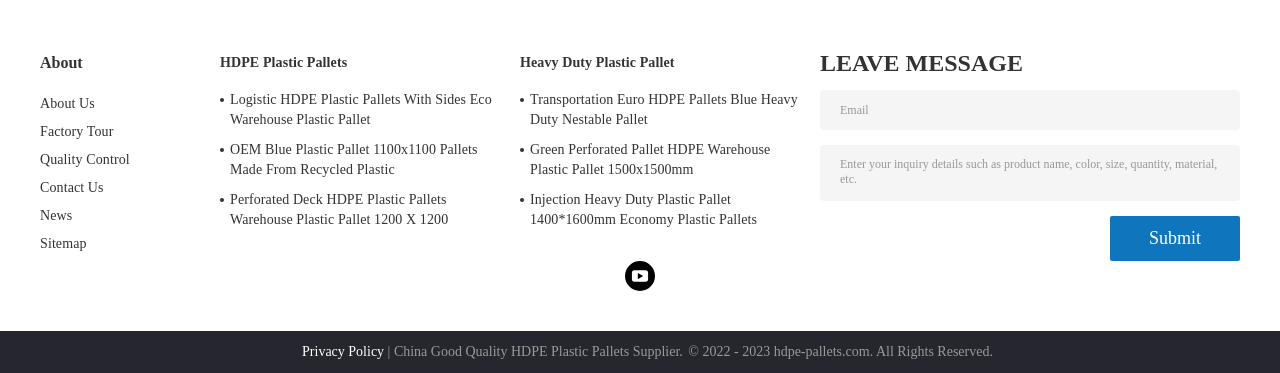What is the copyright year range?
Using the visual information, reply with a single word or short phrase.

2022-2023